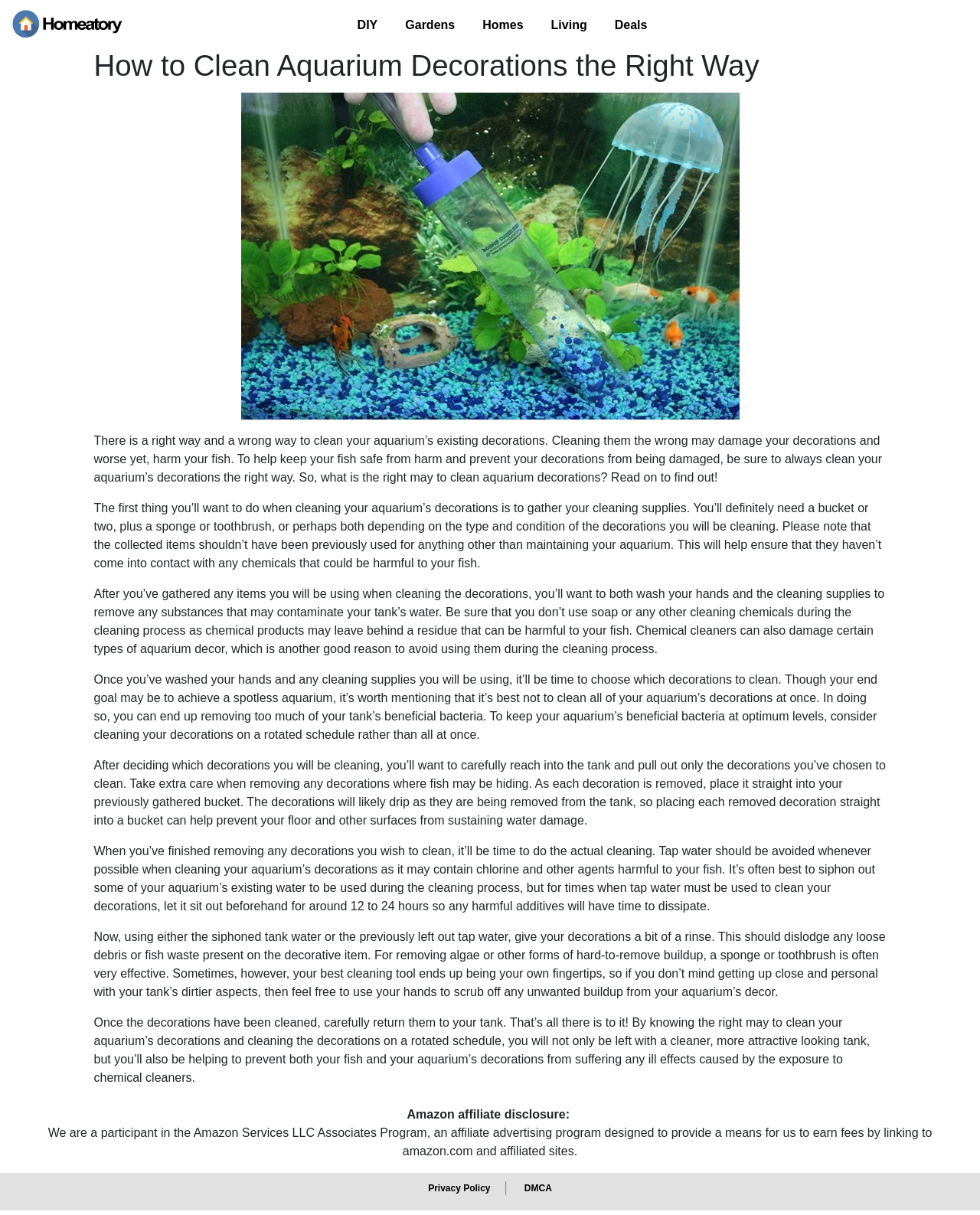Why should decorations not be cleaned all at once?
Carefully examine the image and provide a detailed answer to the question.

The article advises against cleaning all aquarium decorations at once because it can remove too much of the tank's beneficial bacteria. Instead, it recommends cleaning decorations on a rotated schedule to maintain optimal levels of beneficial bacteria.